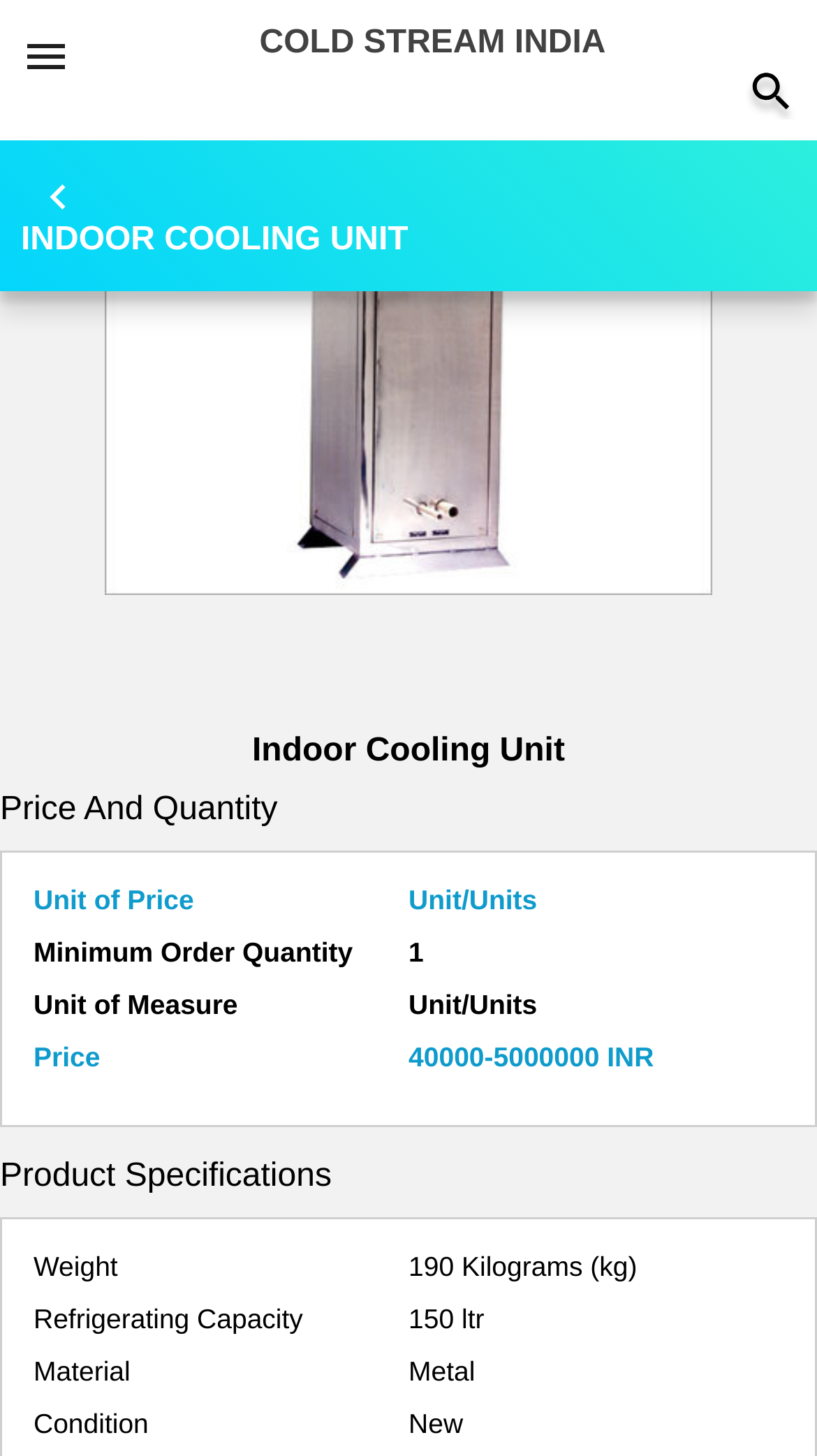Using the details from the image, please elaborate on the following question: What is the minimum order quantity?

I found the answer by looking at the section 'Price And Quantity' where it lists 'Minimum Order Quantity' with a value of '1'.